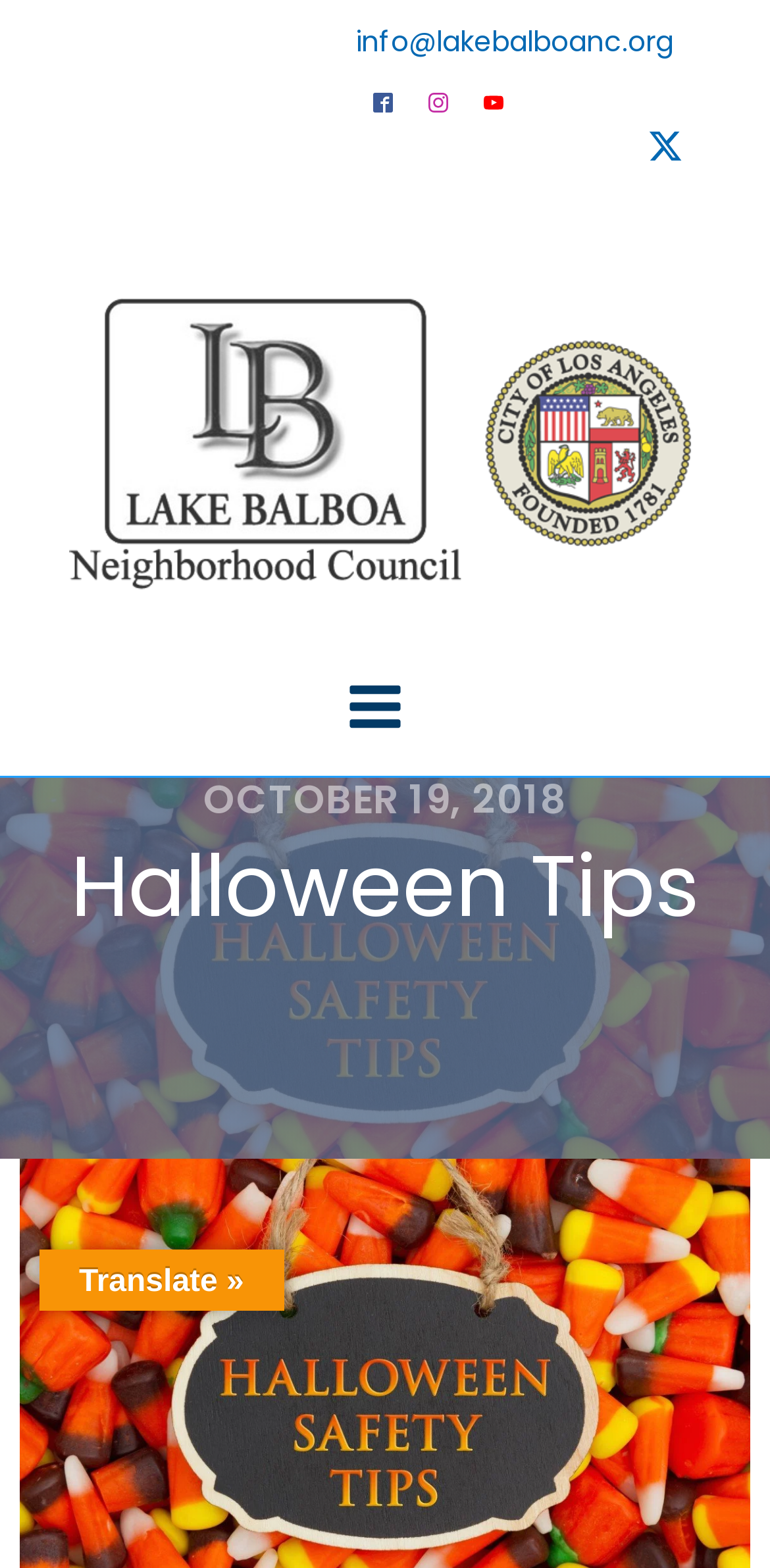Describe all the significant parts and information present on the webpage.

The webpage is about Halloween tips and is provided by the Lake Balboa Neighborhood Council. At the top left, there is a logo of the council, which is an image of "LBNClogo-seal". Below the logo, there are four social media links: "info@lakebalboanc.org", "Visit our Facebook", "Visit our Instagram", and "Visit our YouTube channel", aligned horizontally and centered at the top of the page. Each social media link has an accompanying icon, which is an SVG image.

To the right of the social media links, there is a Twitter icon, which is also an SVG image. Below the social media links, there is a horizontal menu bar with three vertical bars, represented by an SVG image.

The main content of the webpage is divided into two sections. The first section has a heading "OCTOBER 19, 2018" and is located at the top center of the page. The second section has a heading "Halloween Tips" and is located below the first section, spanning the entire width of the page.

At the bottom left of the page, there is a "Translate »" button. The webpage also provides a link with useful information about Halloween safety tips, which is likely to be related to the meta description.